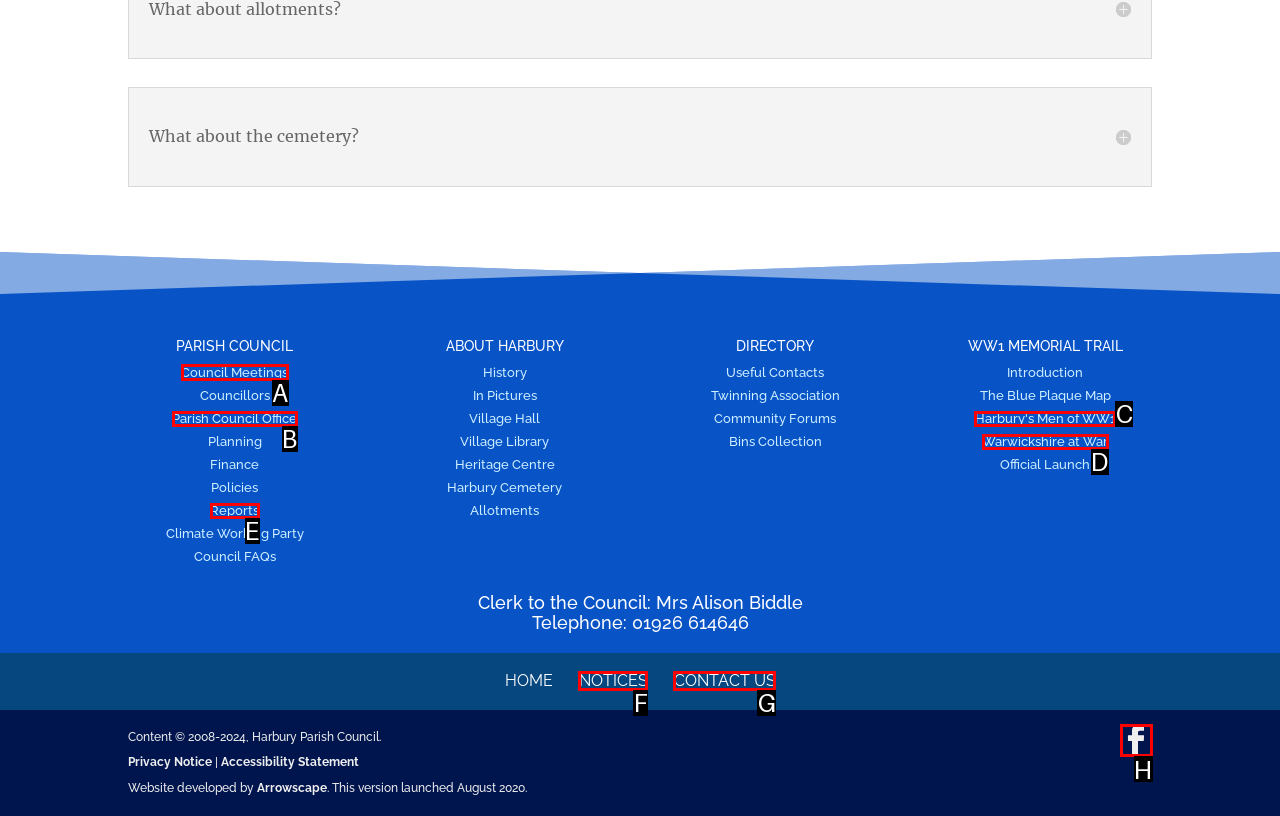Select the HTML element that should be clicked to accomplish the task: Click Council Meetings Reply with the corresponding letter of the option.

A